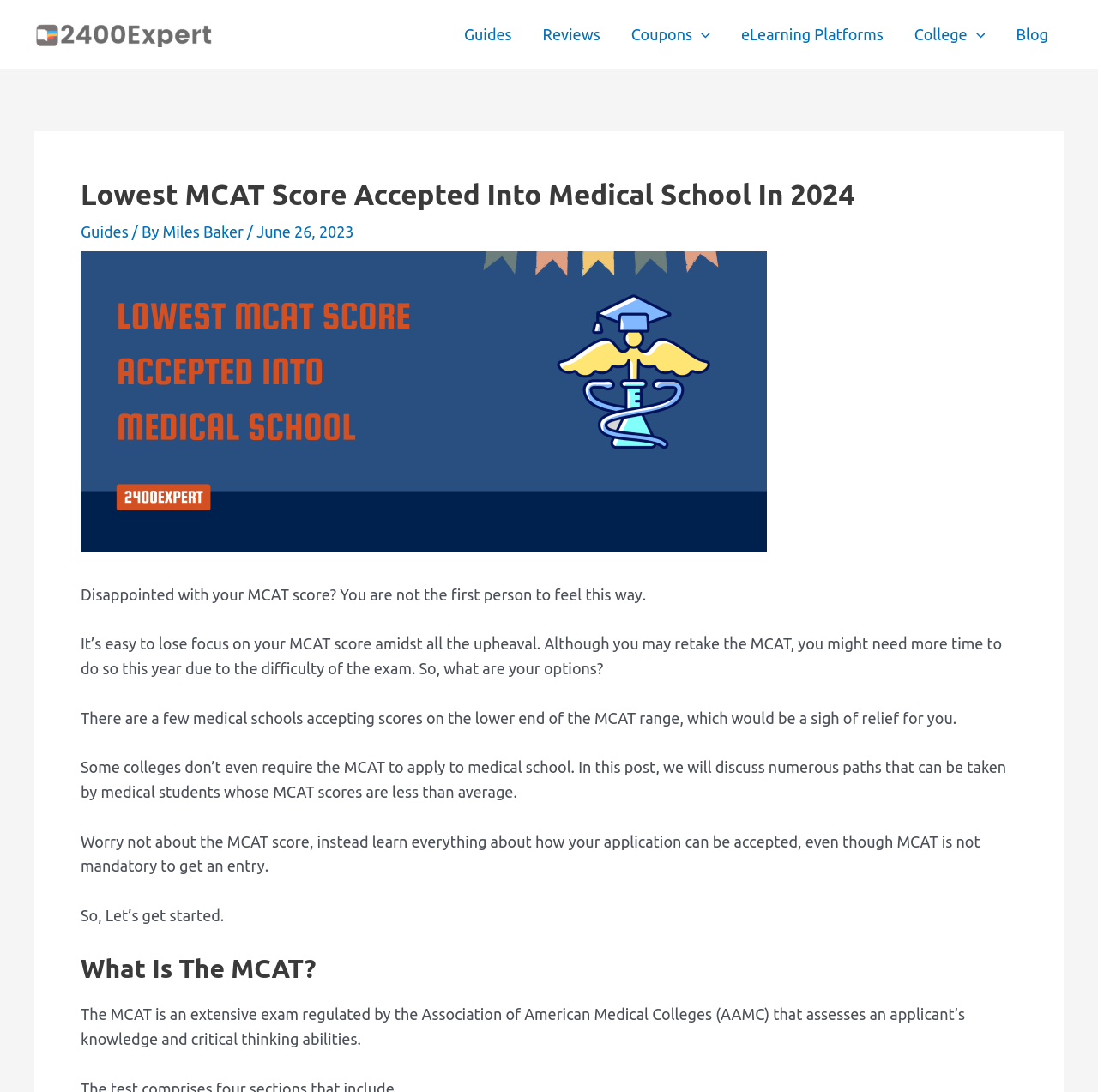Identify the bounding box coordinates of the element to click to follow this instruction: 'login to the system'. Ensure the coordinates are four float values between 0 and 1, provided as [left, top, right, bottom].

None